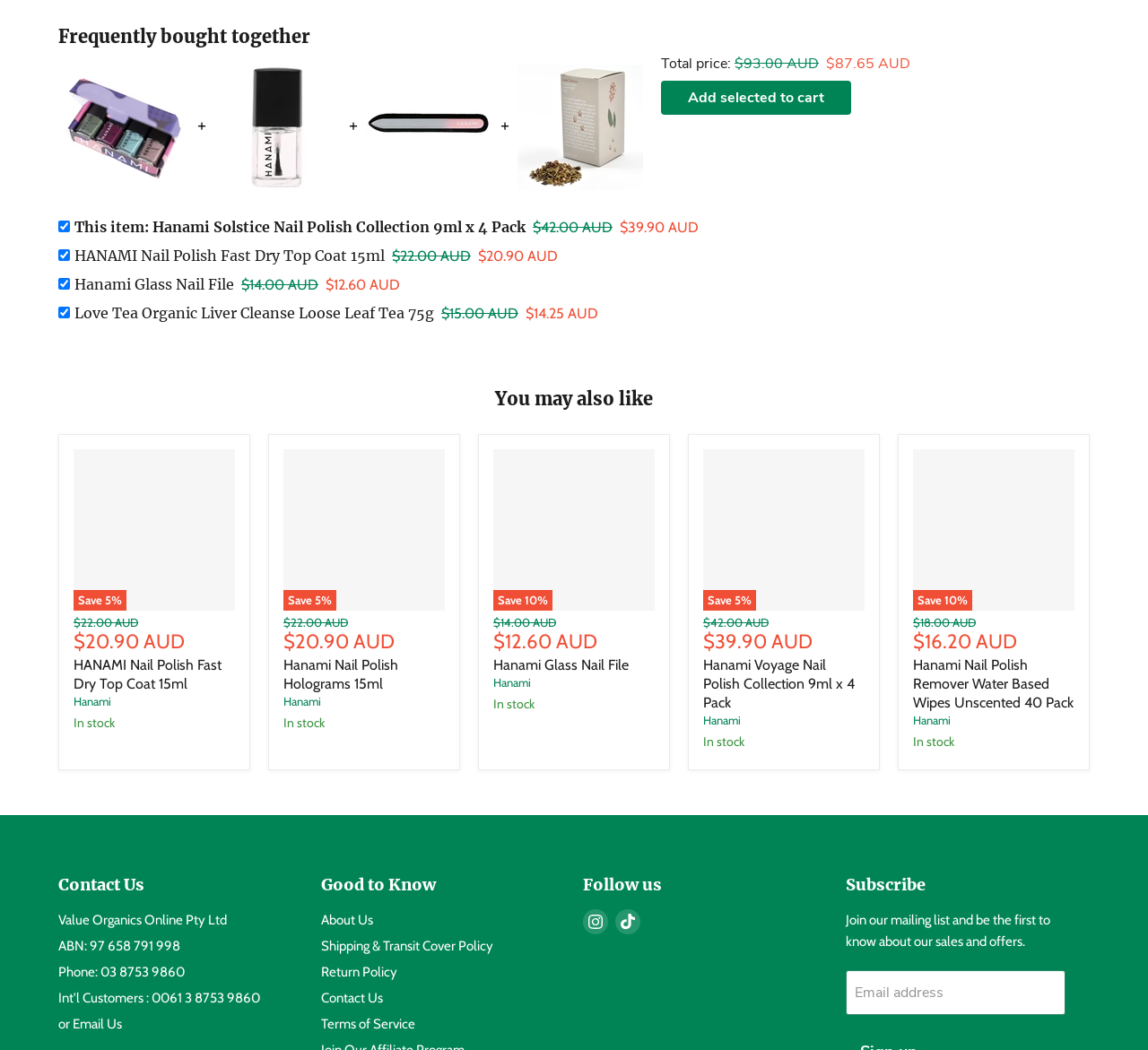How many items are in the 'Frequently bought together' section?
Look at the image and respond with a one-word or short-phrase answer.

4